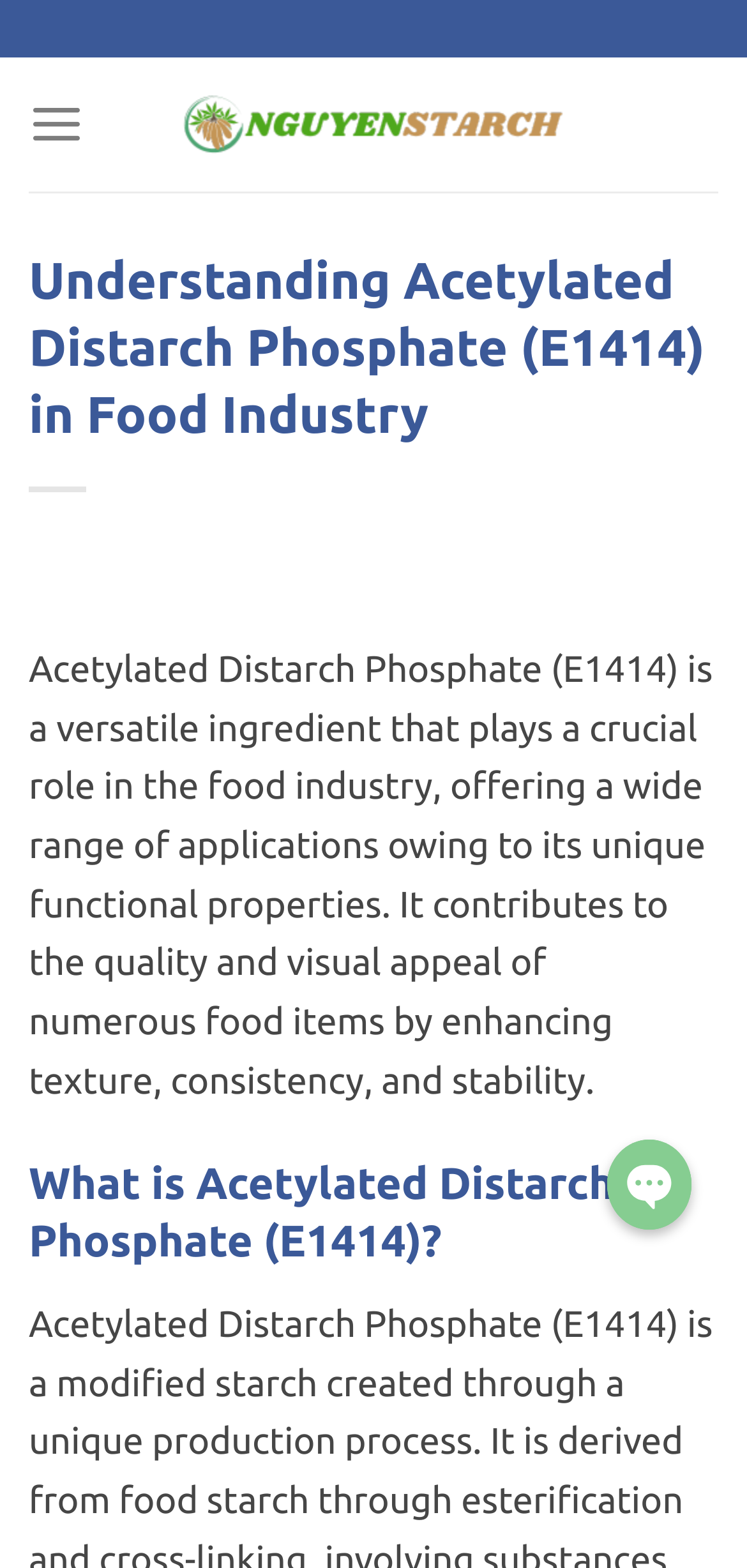What is the subheading below the main heading?
Using the information from the image, answer the question thoroughly.

The subheading below the main heading is 'What is Acetylated Distarch Phosphate (E1414)?', which suggests that the webpage will provide information about the definition and characteristics of Acetylated Distarch Phosphate (E1414).